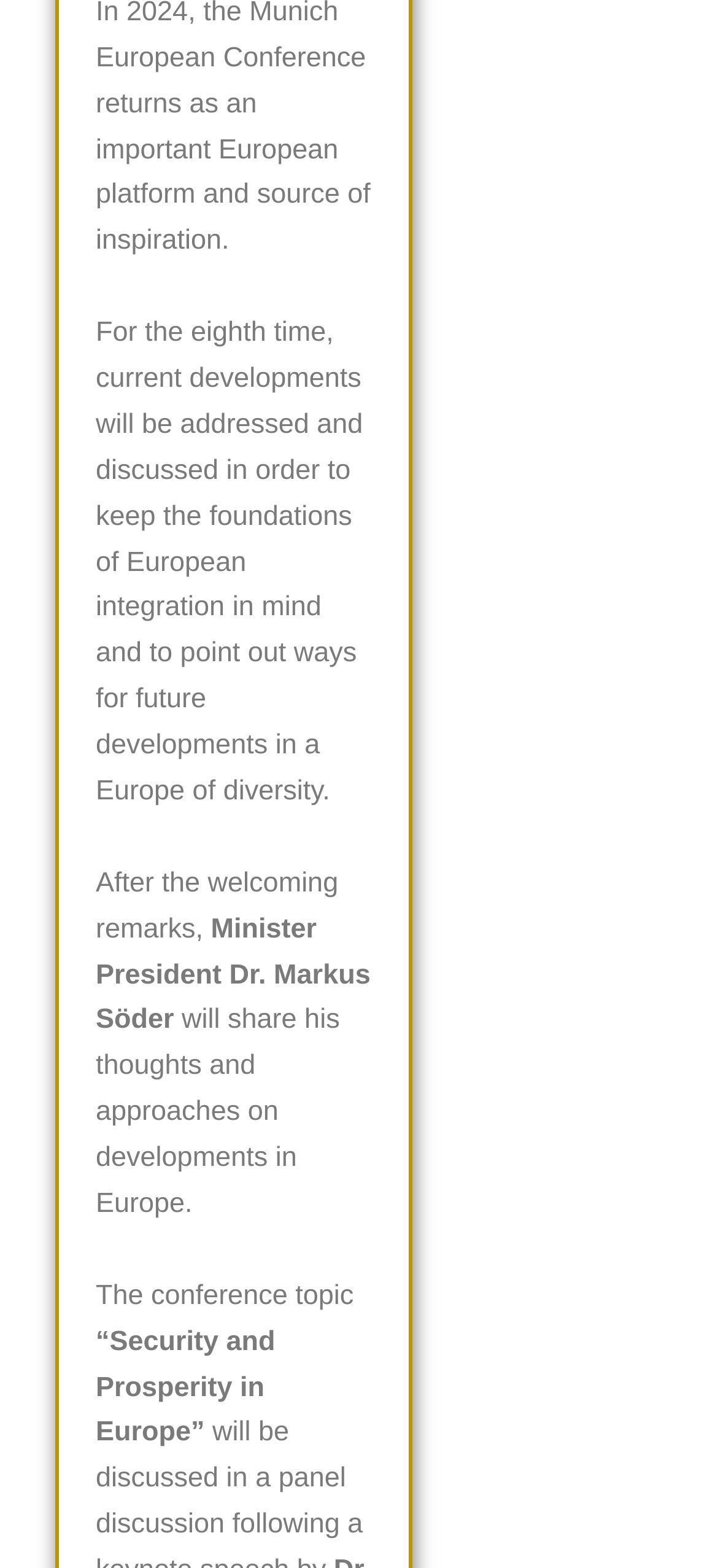Is there a link to the Datenschutzerklärung?
Answer with a single word or phrase, using the screenshot for reference.

Yes